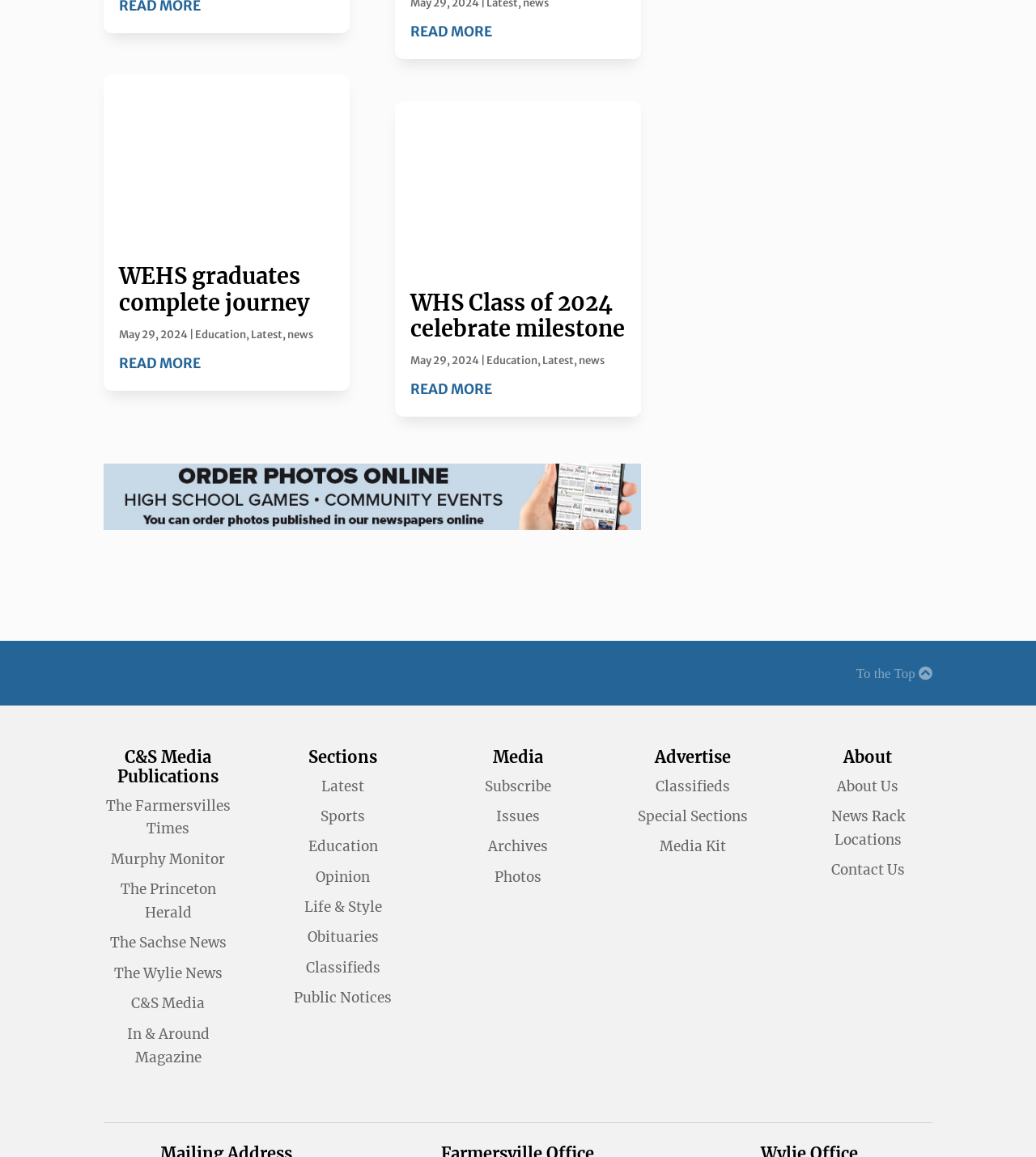What is the purpose of the 'Order photos' link?
Answer with a single word or phrase by referring to the visual content.

To order photos